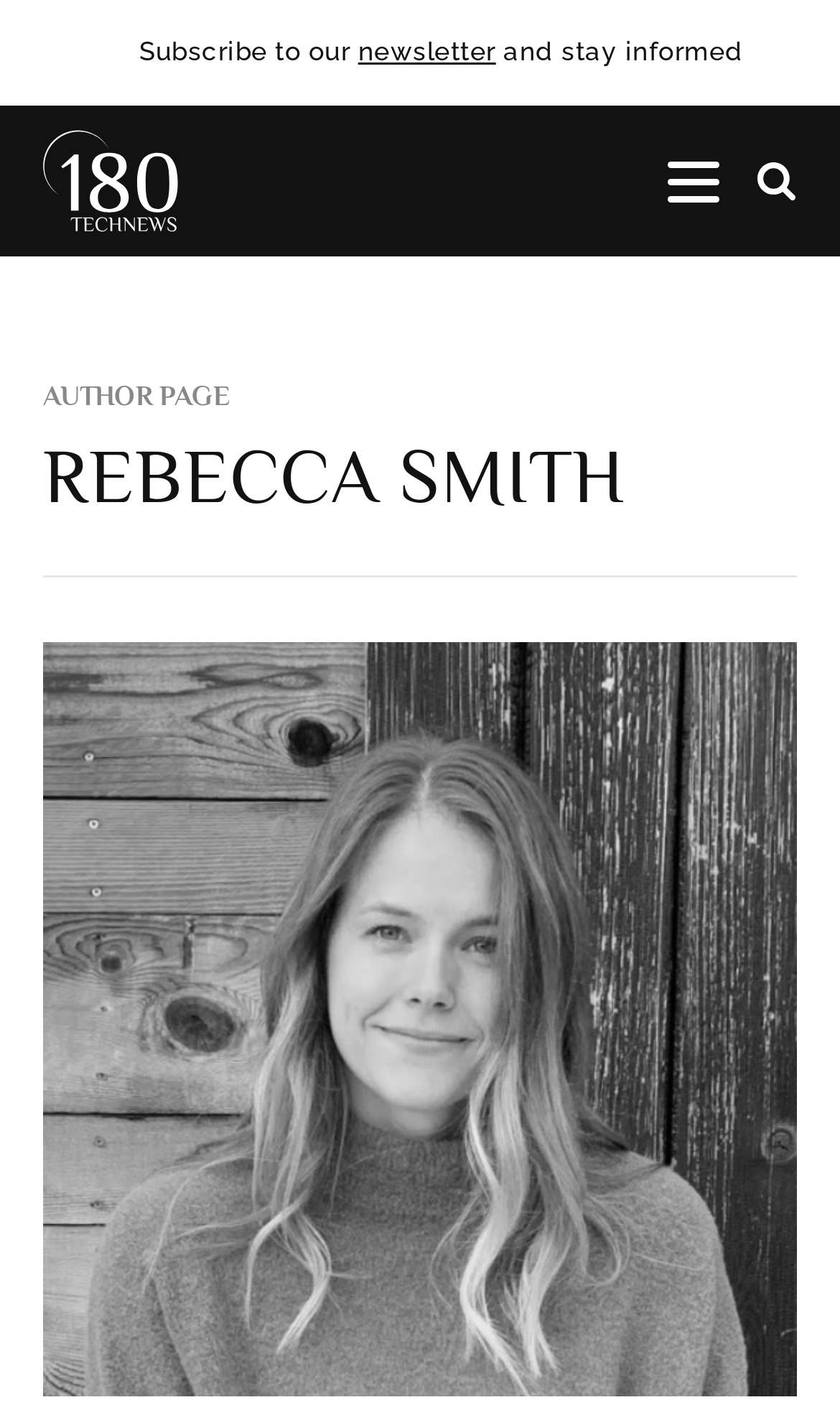Based on the image, please elaborate on the answer to the following question:
Is there a search function on the page?

There is an SvgRoot element with a group element containing the text 'search', located at the top-right corner of the page. This suggests that there is a search function available on the page, allowing users to search for content.